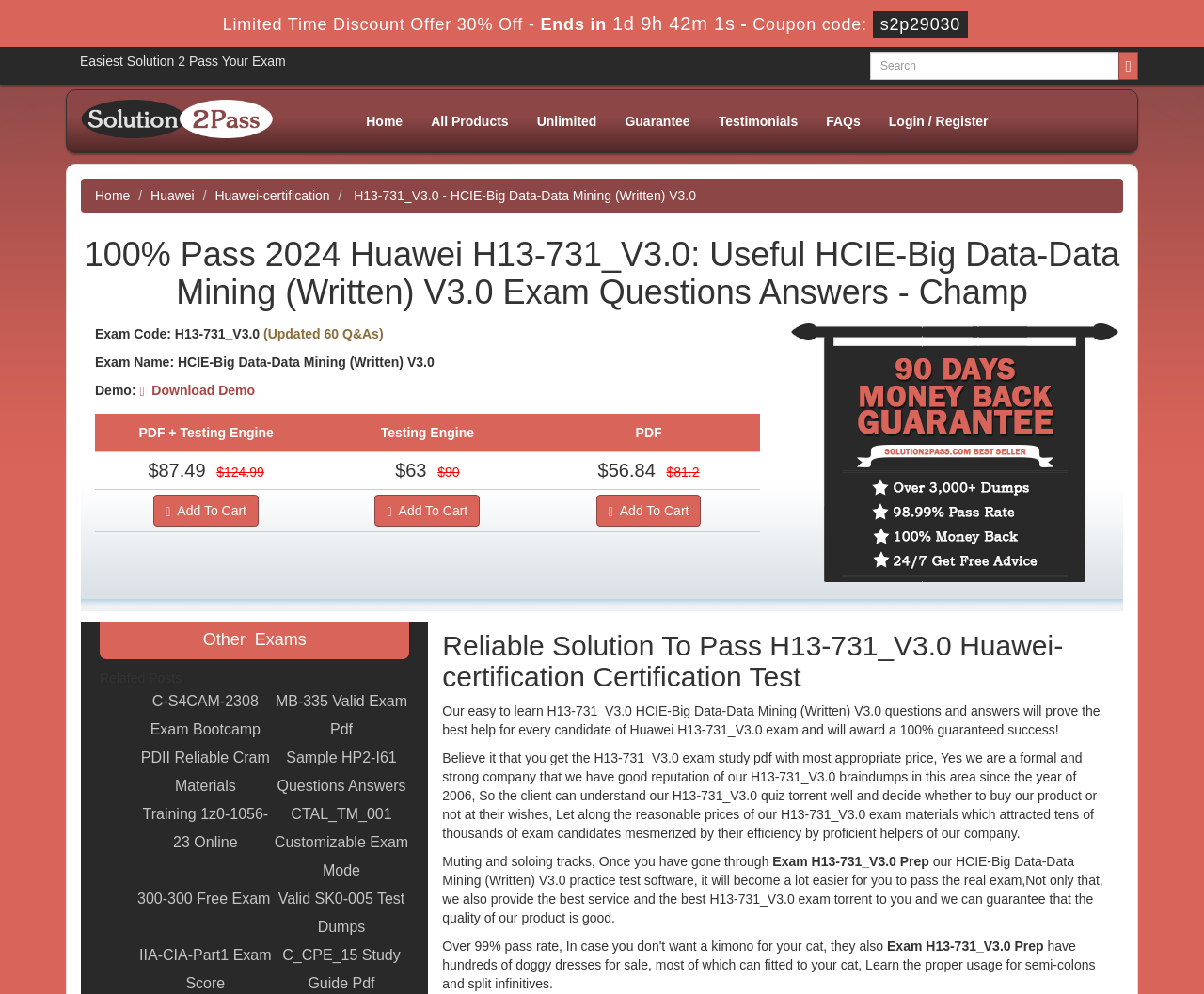Please extract and provide the main headline of the webpage.

100% Pass 2024 Huawei H13-731_V3.0: Useful HCIE-Big Data-Data Mining (Written) V3.0 Exam Questions Answers - Champ